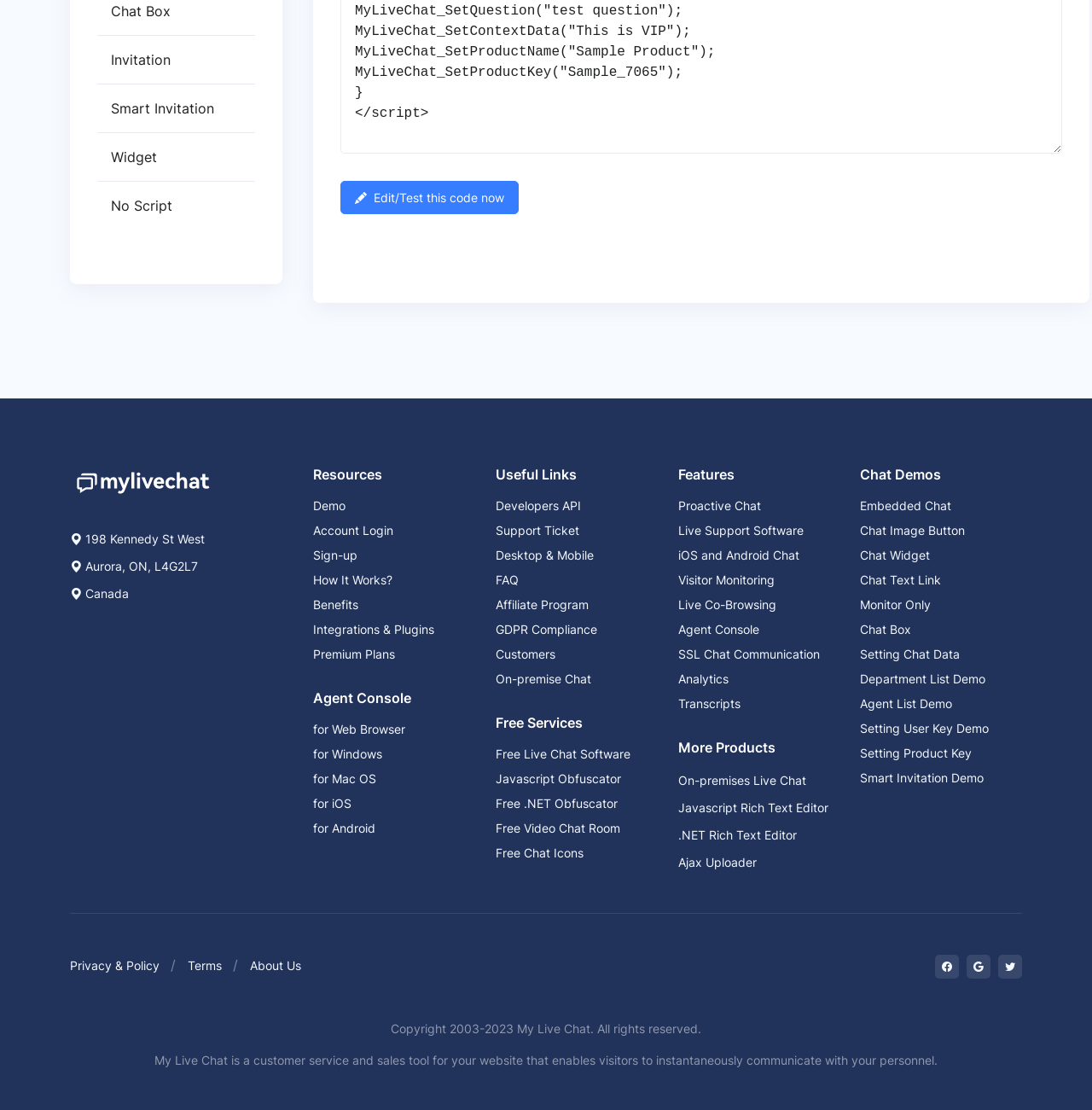What is the 'Agent Console'?
From the details in the image, provide a complete and detailed answer to the question.

The 'Agent Console' is mentioned in the 'Features' section and also has a separate section dedicated to it. It seems to be a tool or platform that agents use to manage live chats and provide support to customers.